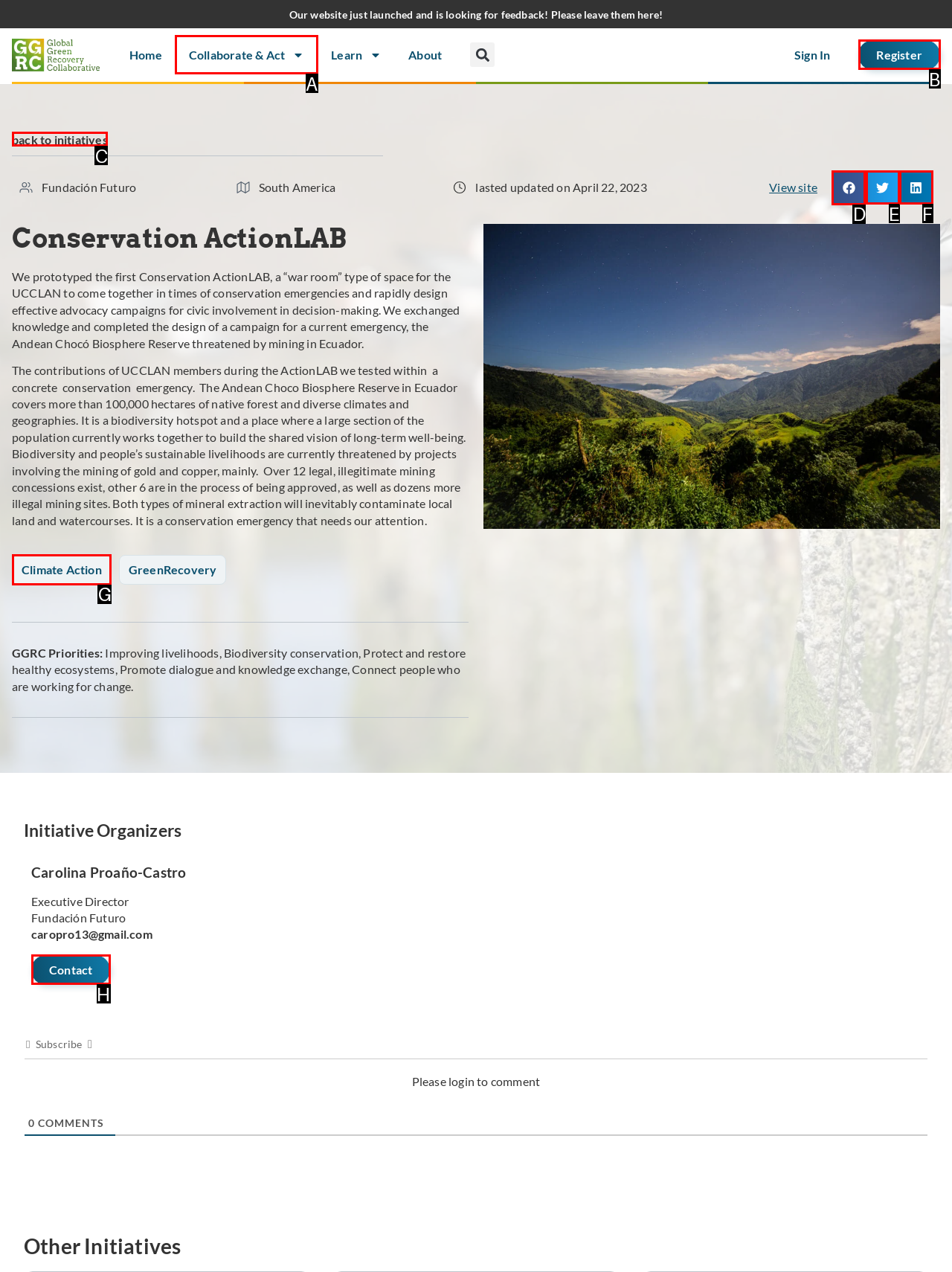Indicate which lettered UI element to click to fulfill the following task: Share on Facebook
Provide the letter of the correct option.

D